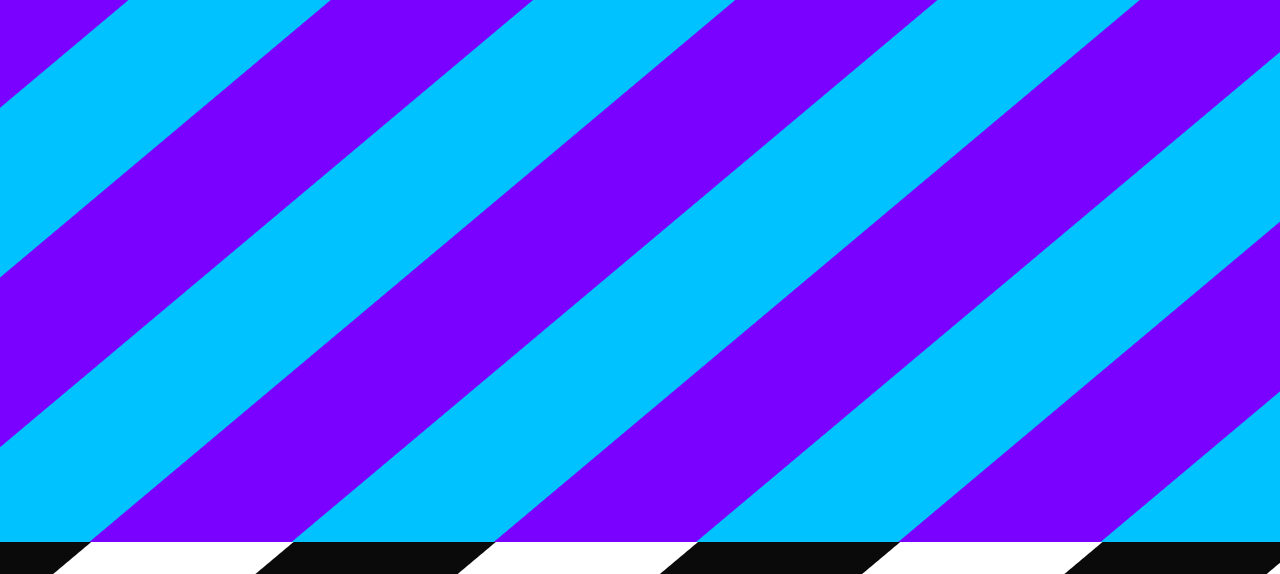Locate the bounding box coordinates of the UI element described by: "Partners". The bounding box coordinates should consist of four float numbers between 0 and 1, i.e., [left, top, right, bottom].

[0.811, 0.19, 0.919, 0.241]